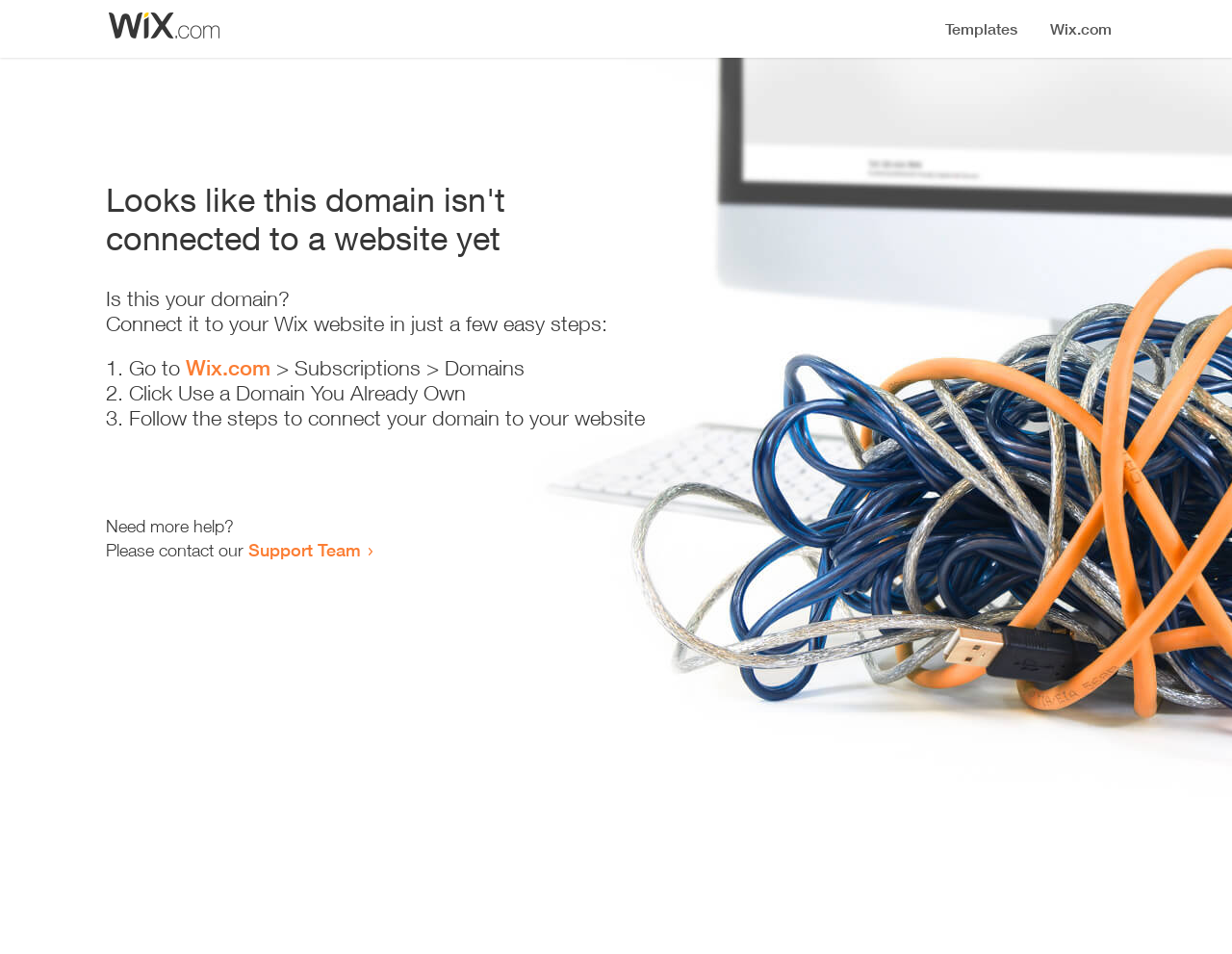Using the given description, provide the bounding box coordinates formatted as (top-left x, top-left y, bottom-right x, bottom-right y), with all values being floating point numbers between 0 and 1. Description: Wix.com

[0.151, 0.372, 0.22, 0.399]